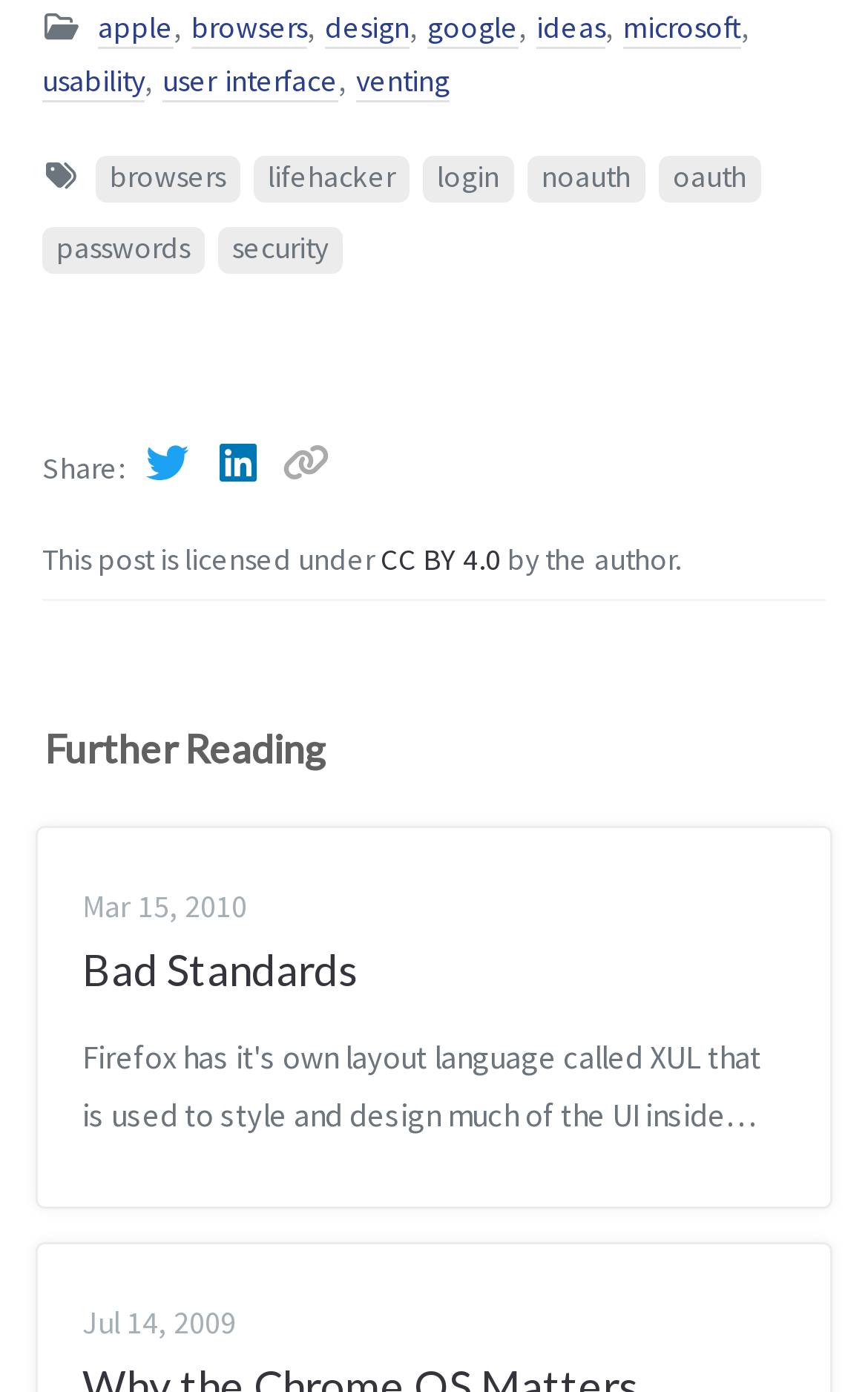What is the title of the first article?
Identify the answer in the screenshot and reply with a single word or phrase.

Bad Standards